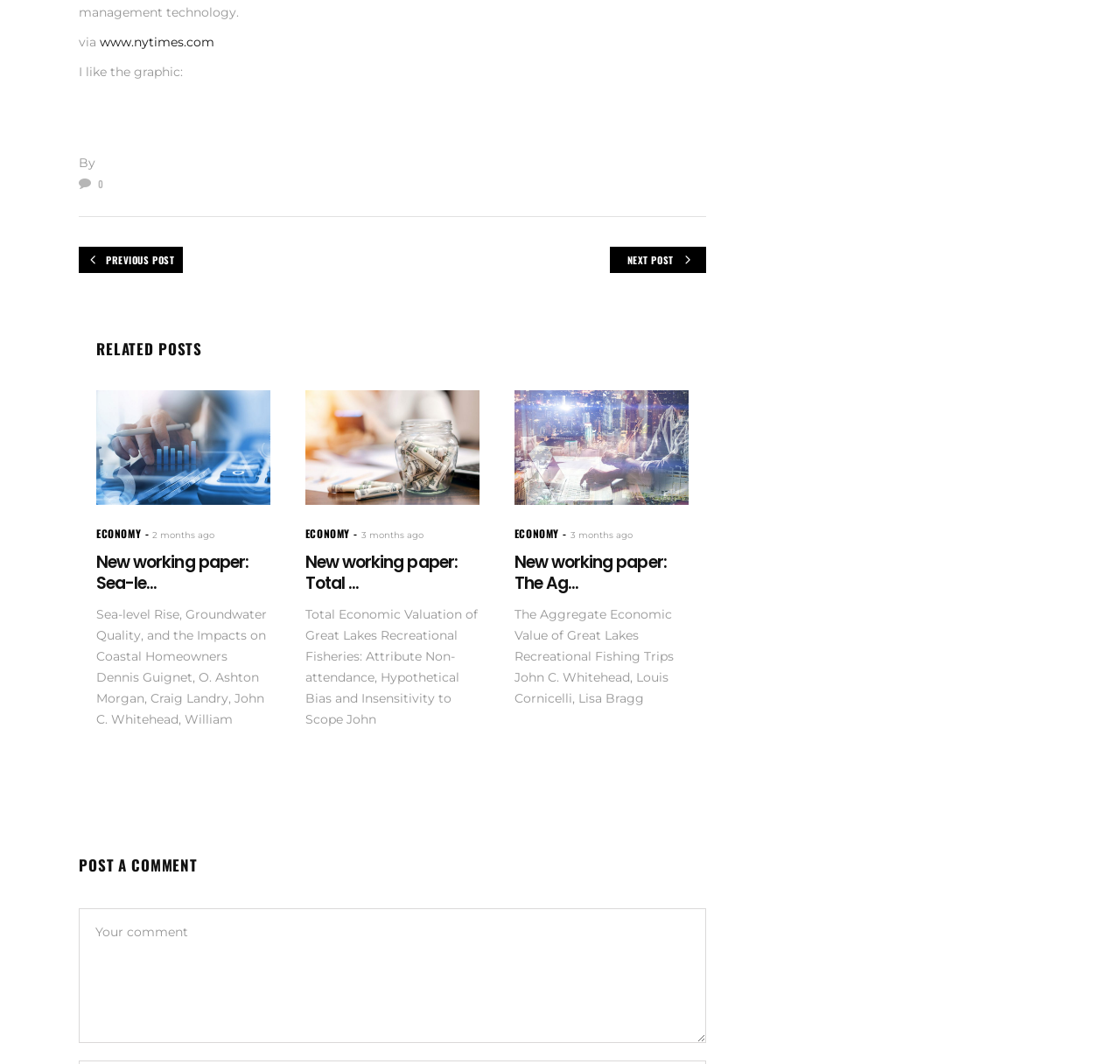What is the category of the first post?
Can you offer a detailed and complete answer to this question?

The first post has a link with the text 'ECONOMY' which indicates the category of the post.